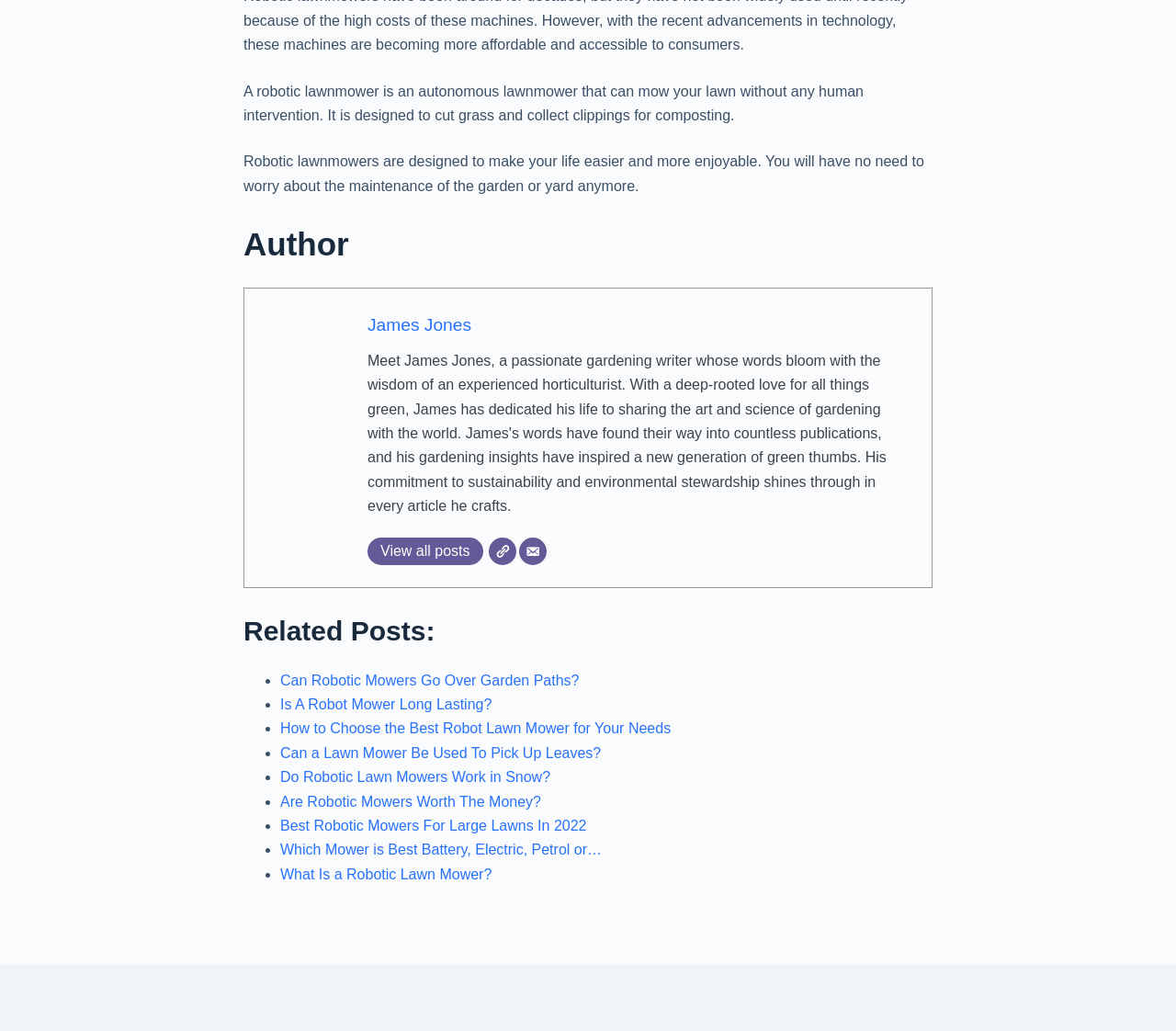Please specify the bounding box coordinates of the clickable section necessary to execute the following command: "View author's profile".

[0.312, 0.306, 0.401, 0.325]